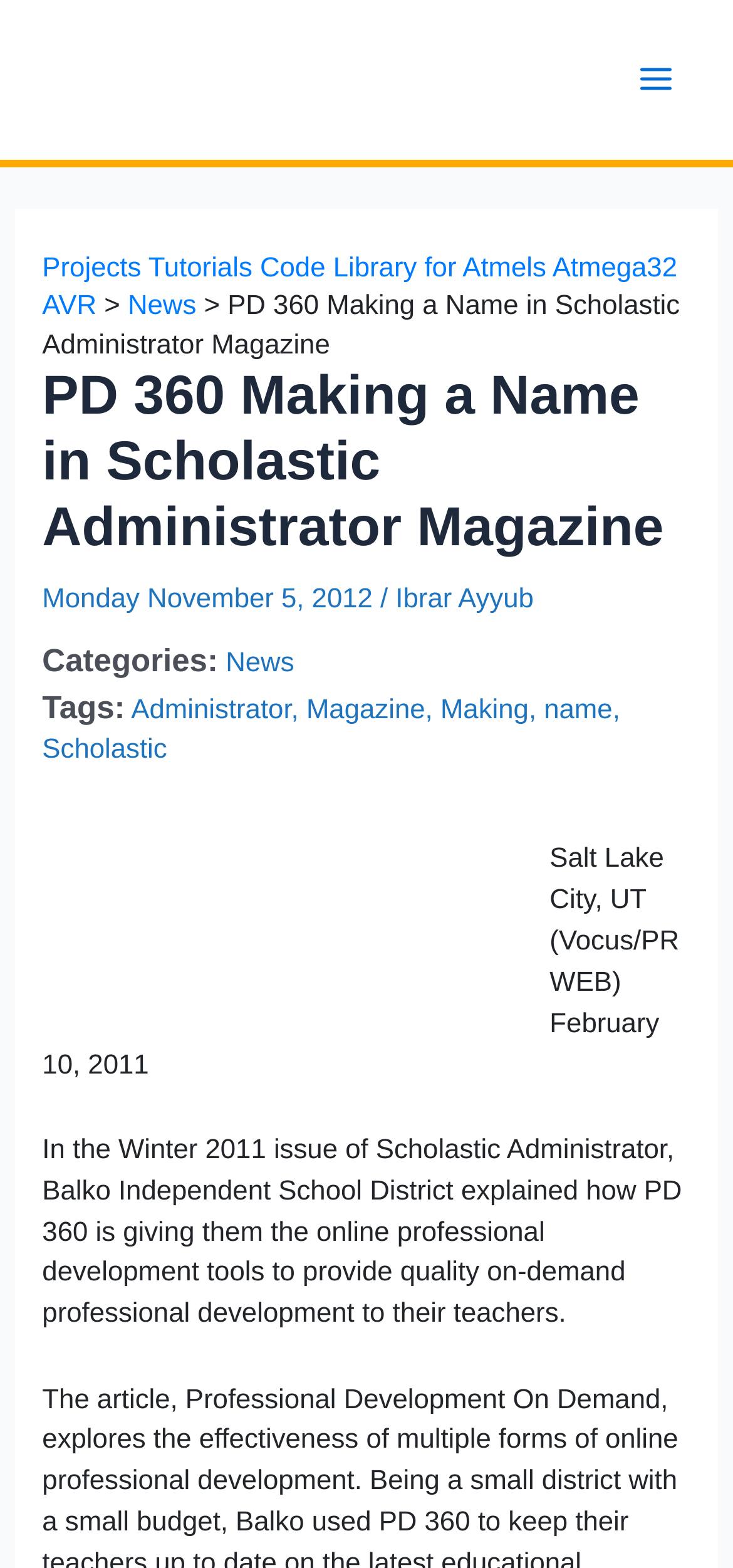Determine the bounding box for the described UI element: "Main Menu".

[0.841, 0.026, 0.949, 0.076]